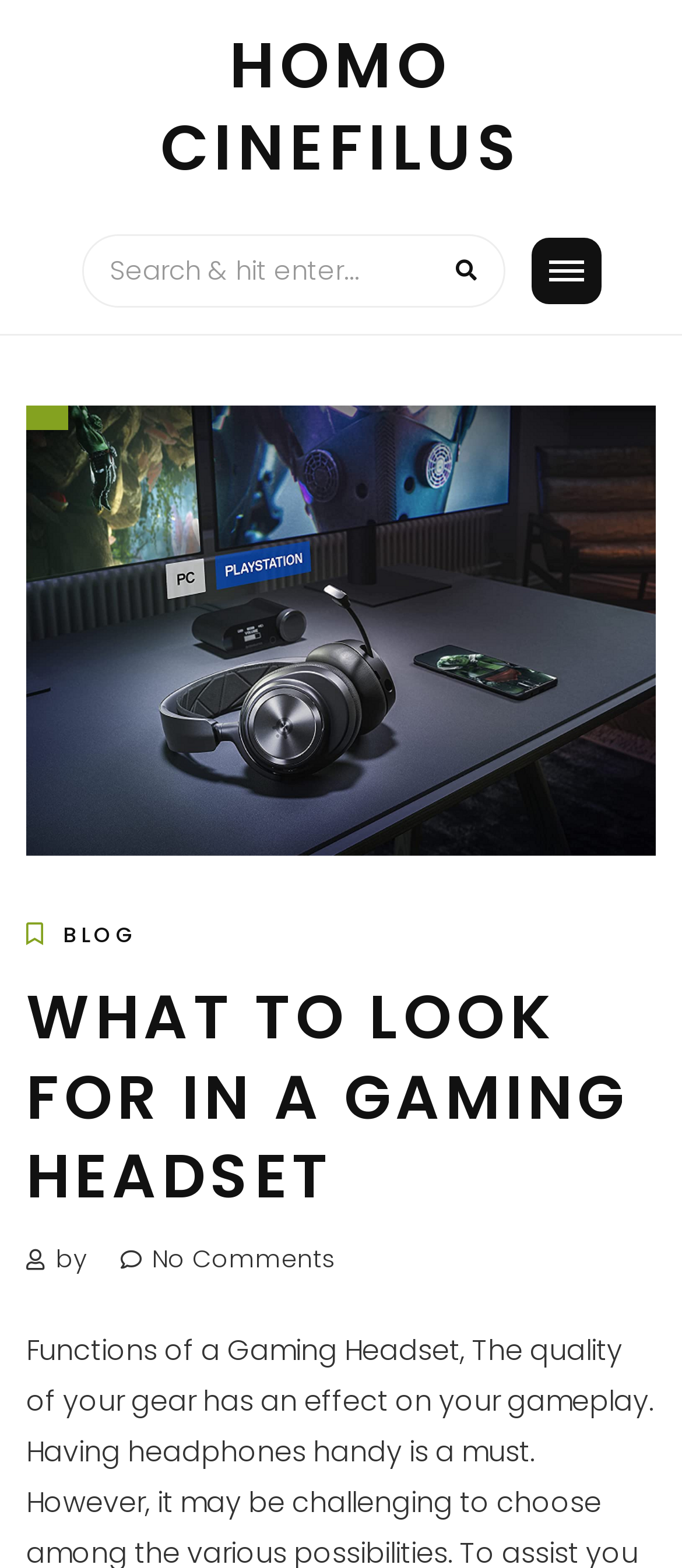What is the headline of the webpage?

WHAT TO LOOK FOR IN A GAMING HEADSET